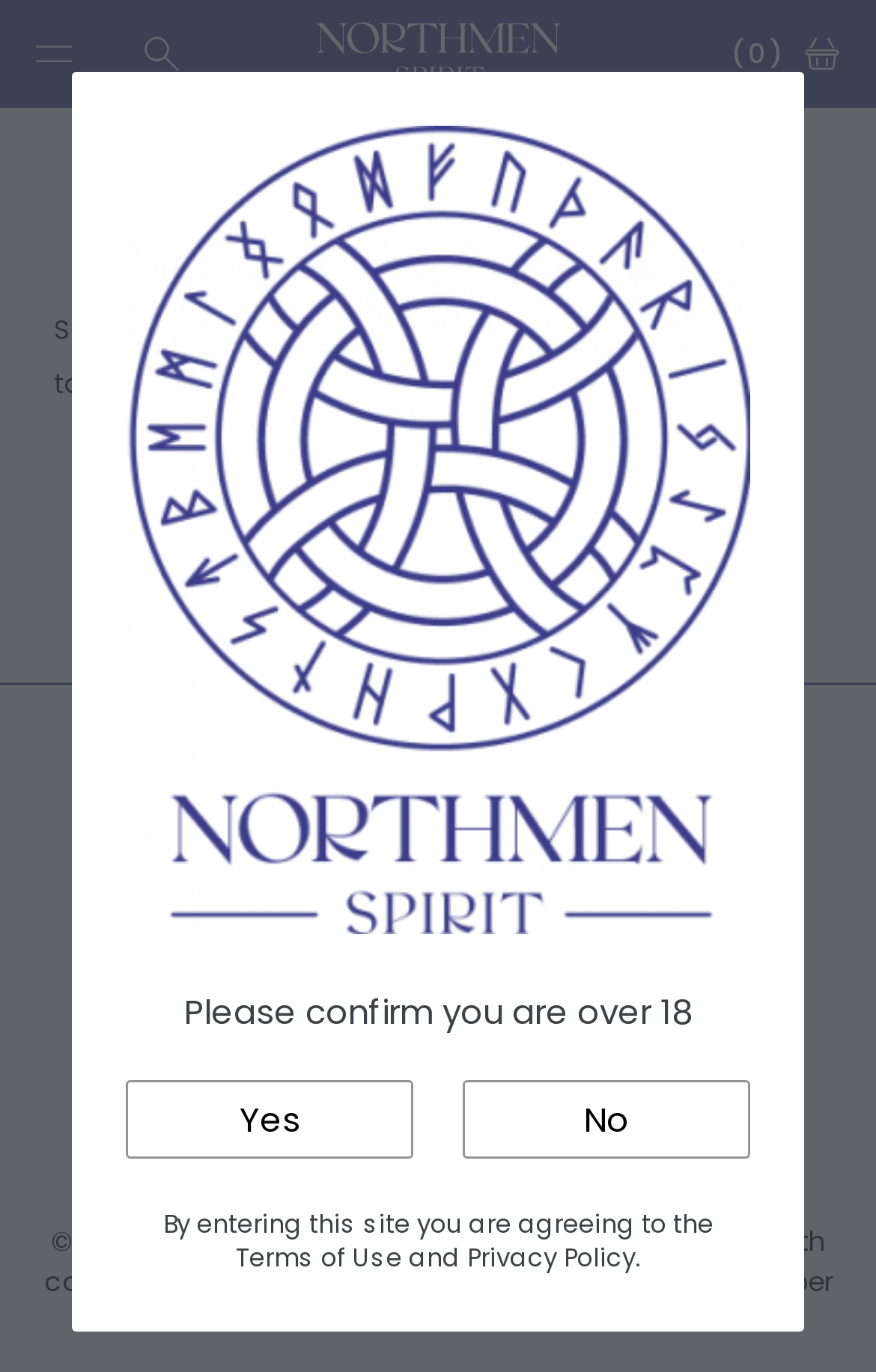Convey a detailed summary of the webpage, mentioning all key elements.

This webpage appears to be an error page, specifically a 404 Not Found page, with the title "404 Not Found – NorthmenSpirit". 

At the top of the page, there is a large image that spans almost the entire width of the page. Below this image, there is a heading that reads "Page not found". 

In the middle of the page, there is a prompt that asks users to confirm they are over 18 years old, accompanied by two buttons labeled "Yes" and "No". 

Below this prompt, there is a paragraph of text that explains the terms of use and privacy policy. 

At the top-right corner of the page, there is a navigation menu with a toggle button, a search bar, and links to the home page and cart. 

Further down the page, there is a link that reads "Click here to return to the home page". 

On the bottom-left side of the page, there is a vertical menu with links to Facebook and Instagram, each accompanied by an image. 

Below this menu, there is a footer section with links to the cookie policy, privacy policy, and terms and conditions. 

Finally, at the very bottom of the page, there is a copyright notice that reads "© 2024 Northmen Group Ltd – Registered in England with company number 13599776 and VAT registration number 405 2874 06."